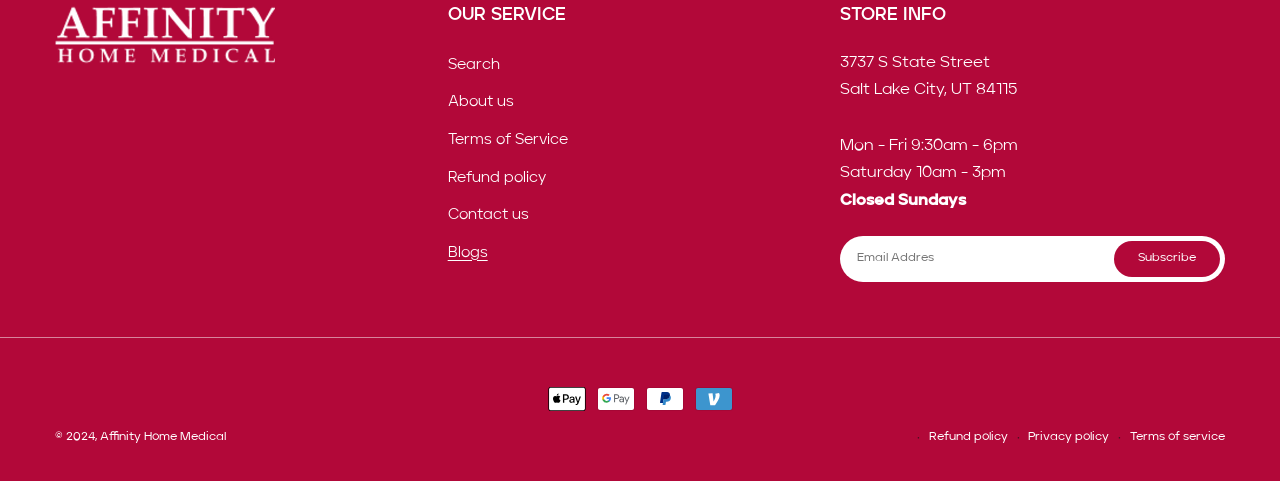Please determine the bounding box coordinates of the element to click on in order to accomplish the following task: "View the 'Interior Design' page". Ensure the coordinates are four float numbers ranging from 0 to 1, i.e., [left, top, right, bottom].

None